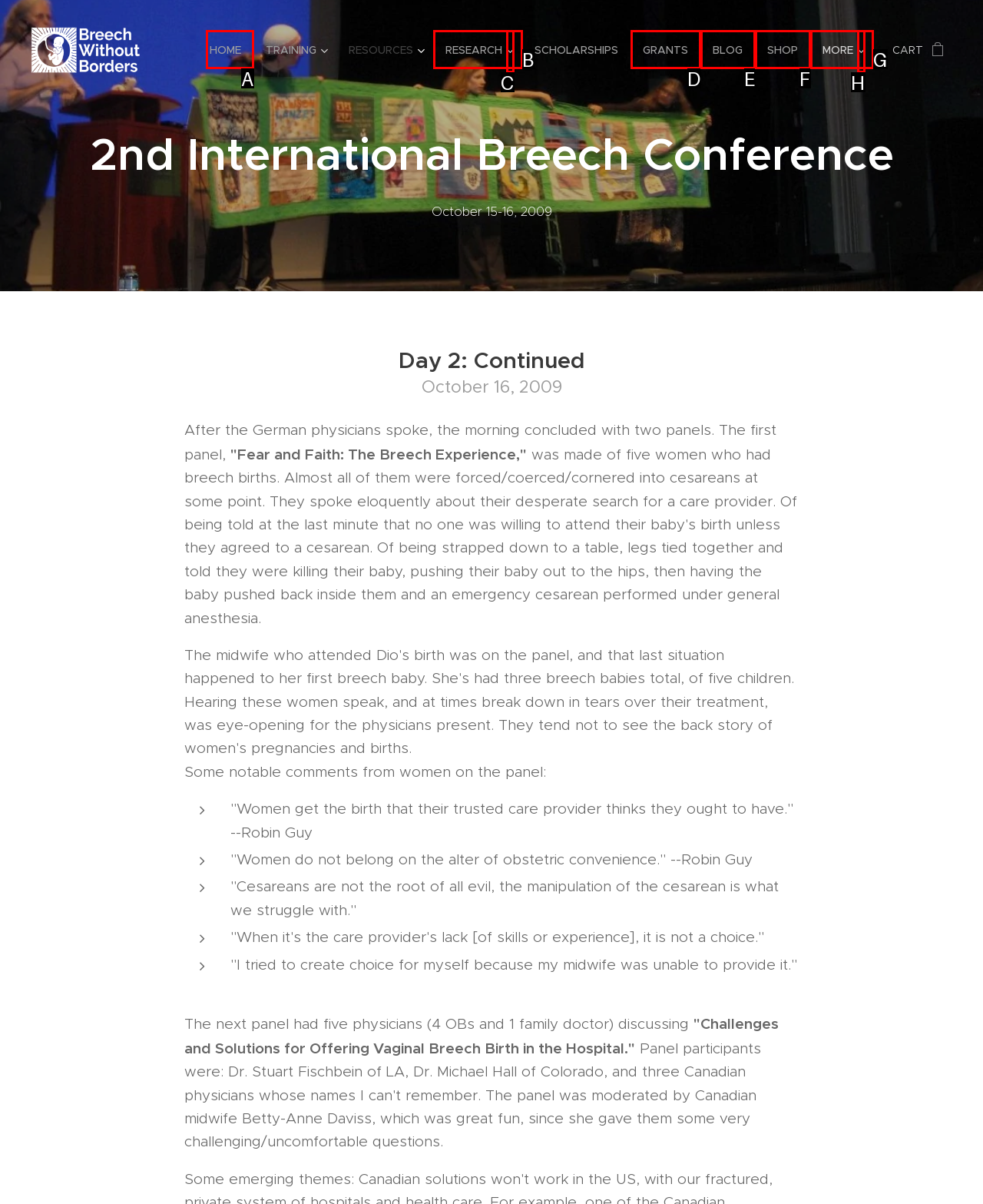Using the given description: Scopus, identify the HTML element that corresponds best. Answer with the letter of the correct option from the available choices.

None